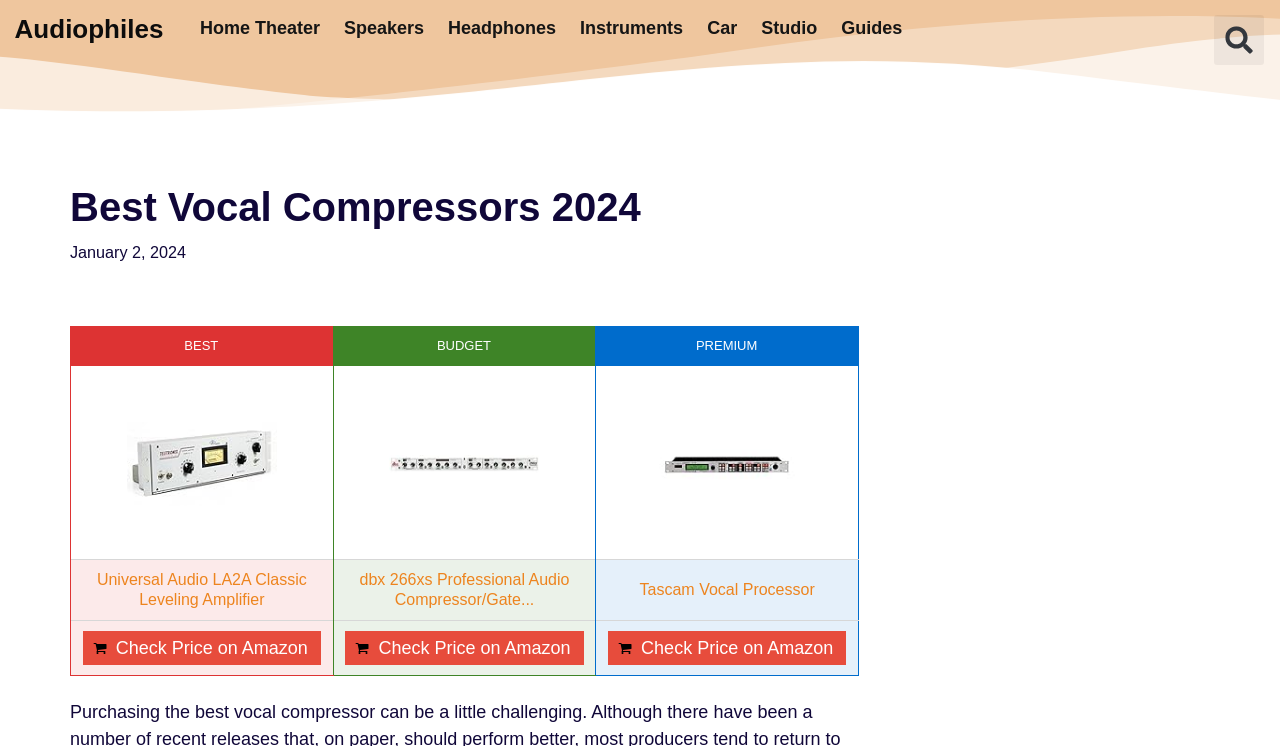Please identify the bounding box coordinates of the element's region that I should click in order to complete the following instruction: "Send an email". The bounding box coordinates consist of four float numbers between 0 and 1, i.e., [left, top, right, bottom].

None